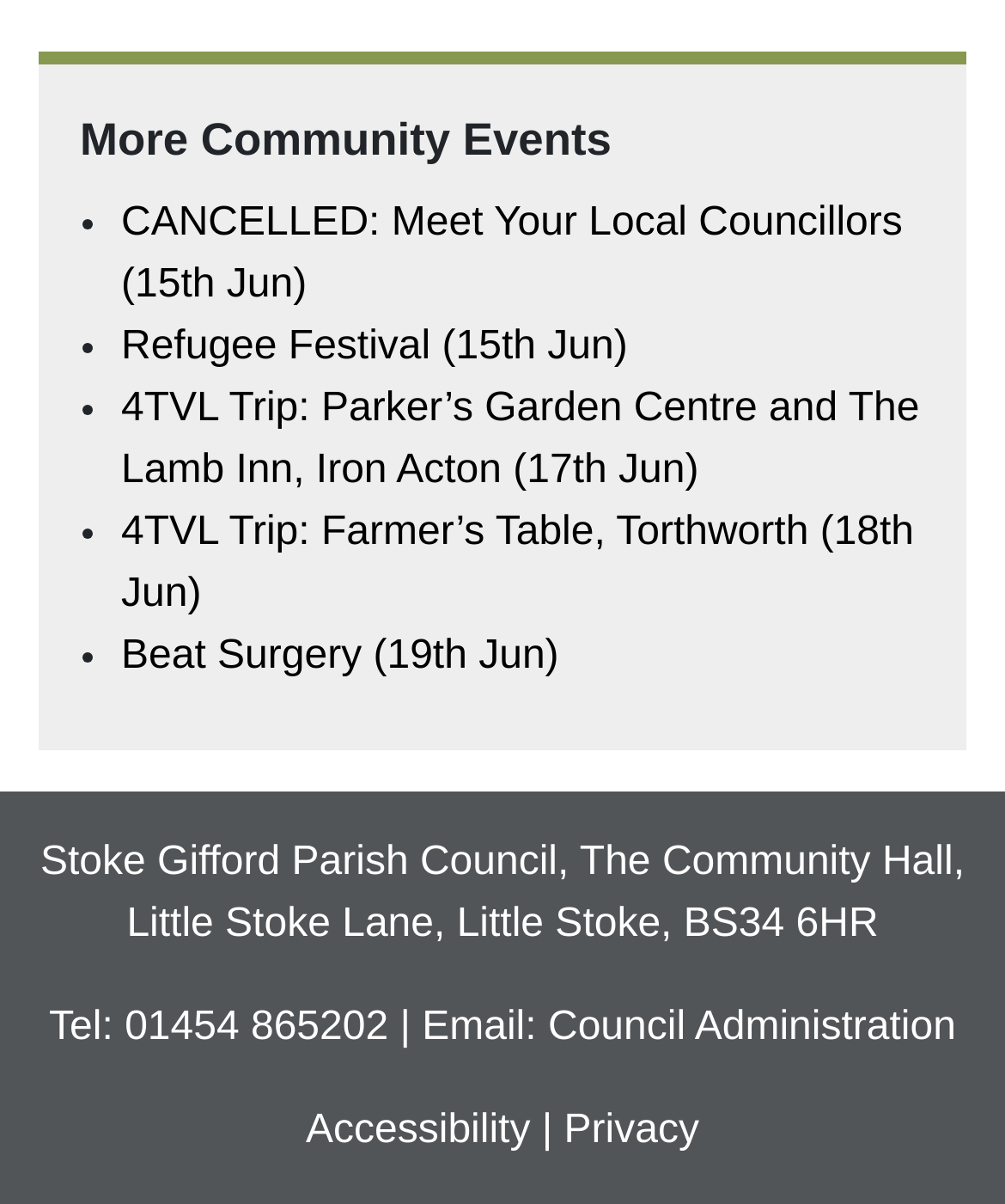Give a concise answer of one word or phrase to the question: 
What is the date of the 'Beat Surgery' event?

19th Jun